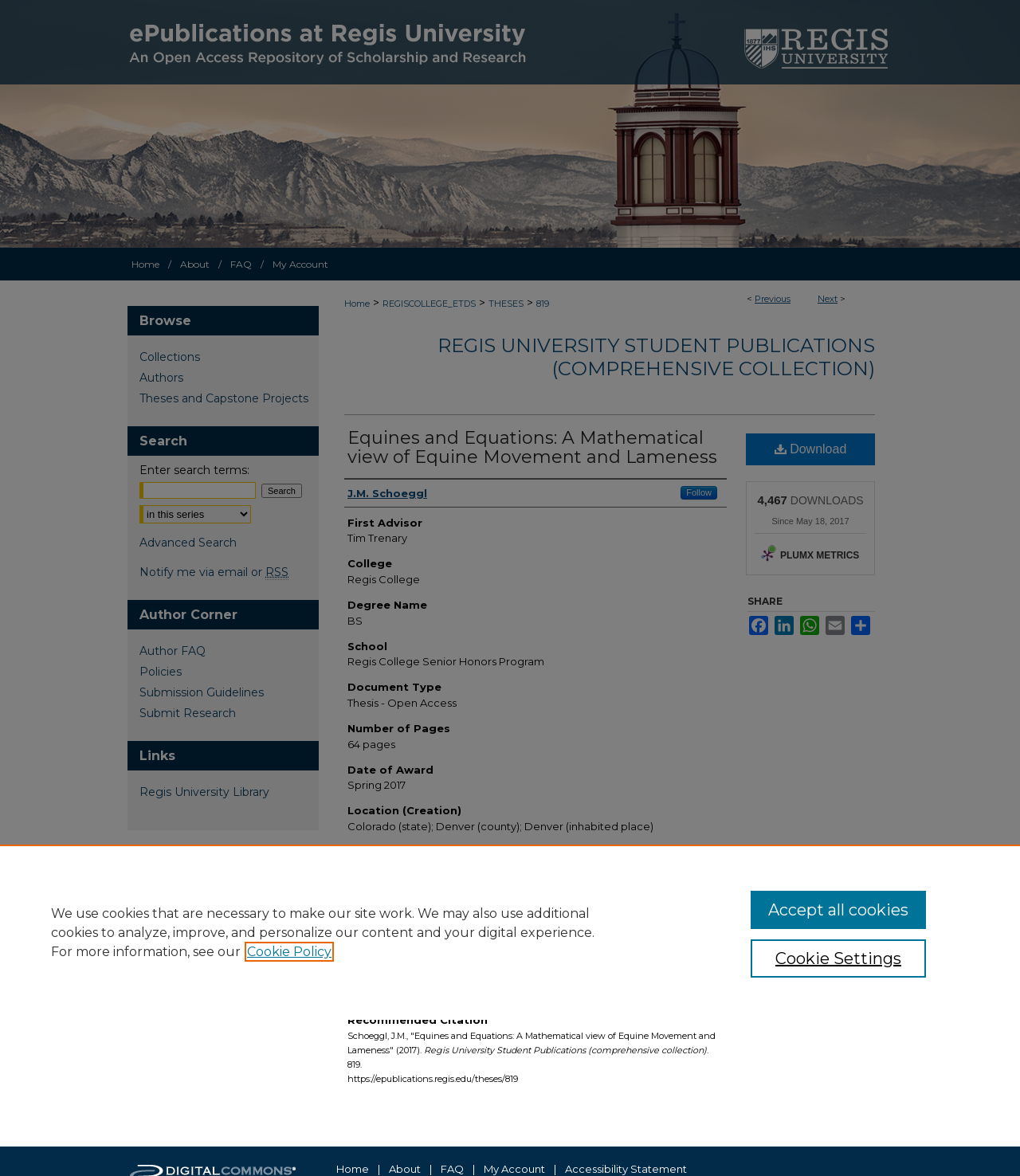Identify the text that serves as the heading for the webpage and generate it.

Equines and Equations: A Mathematical view of Equine Movement and Lameness